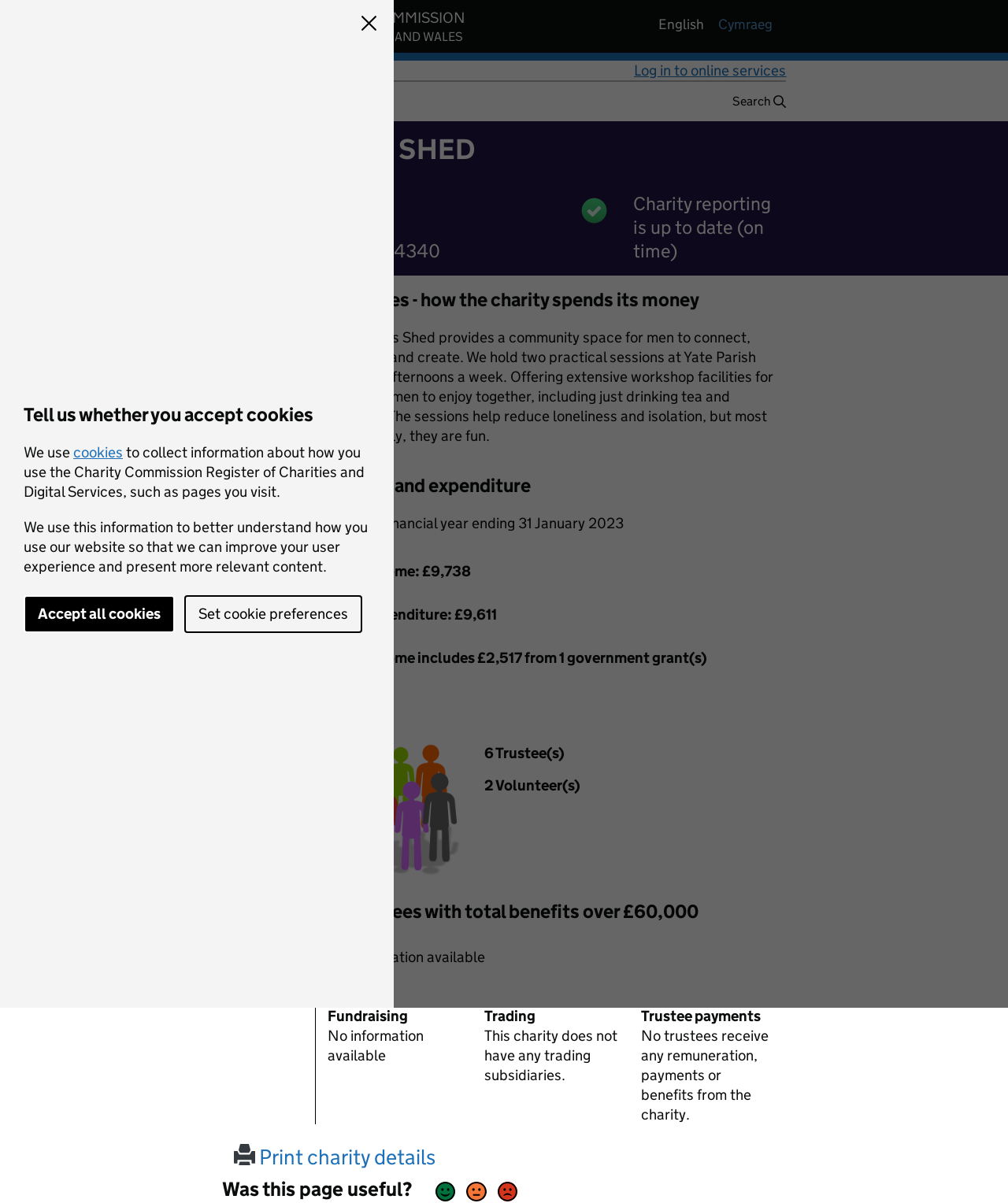Illustrate the webpage thoroughly, mentioning all important details.

This webpage is about the charity details of YATE MEN'S SHED, with the charity number 1184340. At the top, there is a navigation bar with links to the Charity Commission for England and Wales, a language selection option, and a login link. Below the navigation bar, there is a main section that displays the charity overview, including the charity name, number, and a statement indicating that the charity reporting is up to date.

On the left side of the main section, there is a navigation menu with links to different sections of the charity information, such as charity overview, what the charity does, governance, trustees, financial history, and contact information.

The main content area is divided into several sections, including activities, income and expenditure, people, employees with total benefits over £60,000, fundraising, trading, and trustee payments. Each section provides specific information about the charity, such as its income and expenditure, the number of trustees and volunteers, and whether it has any trading subsidiaries or employees with high benefits.

At the bottom of the page, there are links to print the charity details and a section to provide feedback on the usefulness of the page. There is also a cookie policy notification at the bottom of the page, with options to accept all cookies, set cookie preferences, or ignore the notification.

Throughout the page, there are several headings, links, and buttons that provide additional information and functionality.